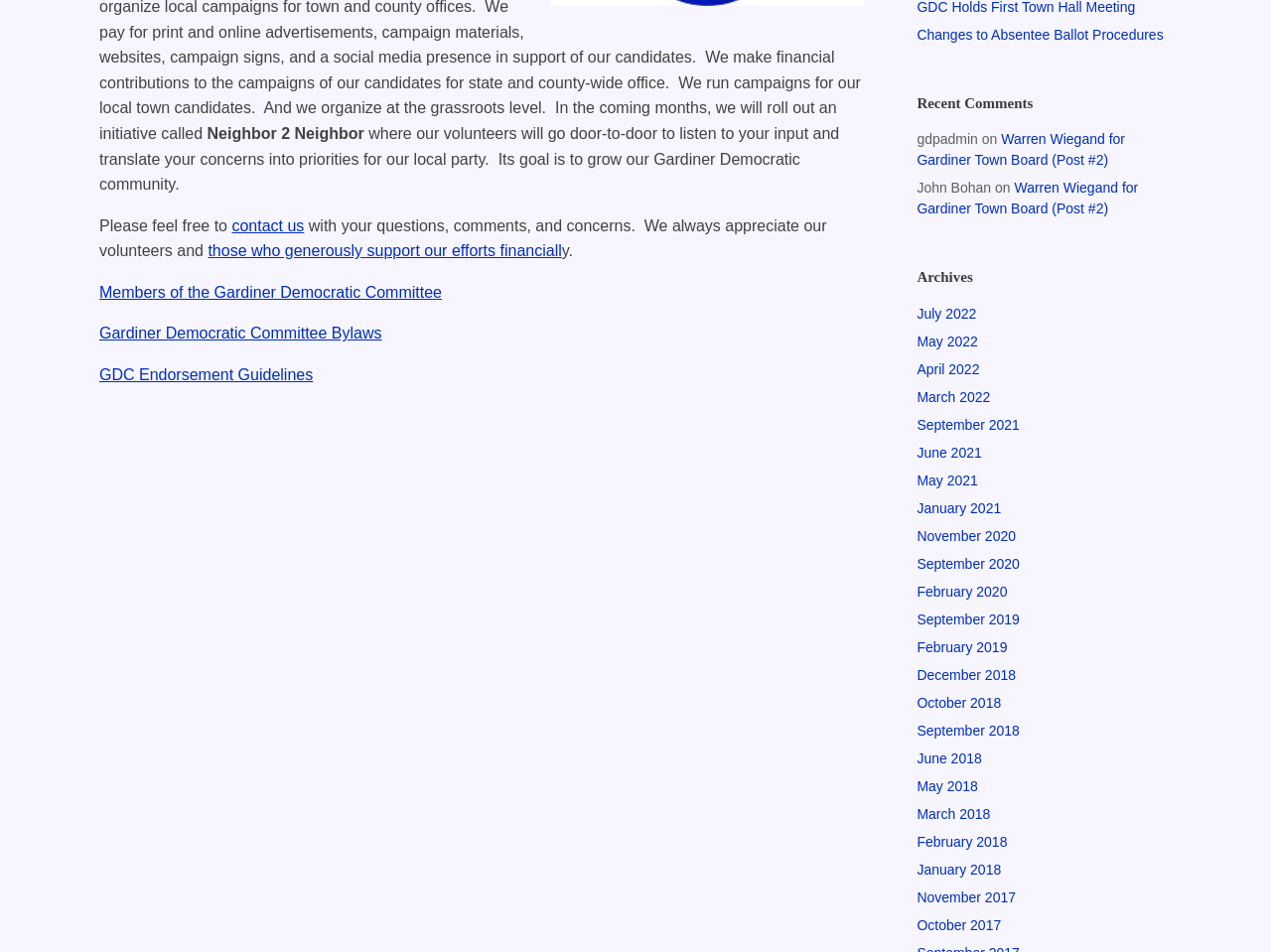Provide the bounding box coordinates in the format (top-left x, top-left y, bottom-right x, bottom-right y). All values are floating point numbers between 0 and 1. Determine the bounding box coordinate of the UI element described as: GDC Endorsement Guidelines

[0.078, 0.385, 0.246, 0.403]